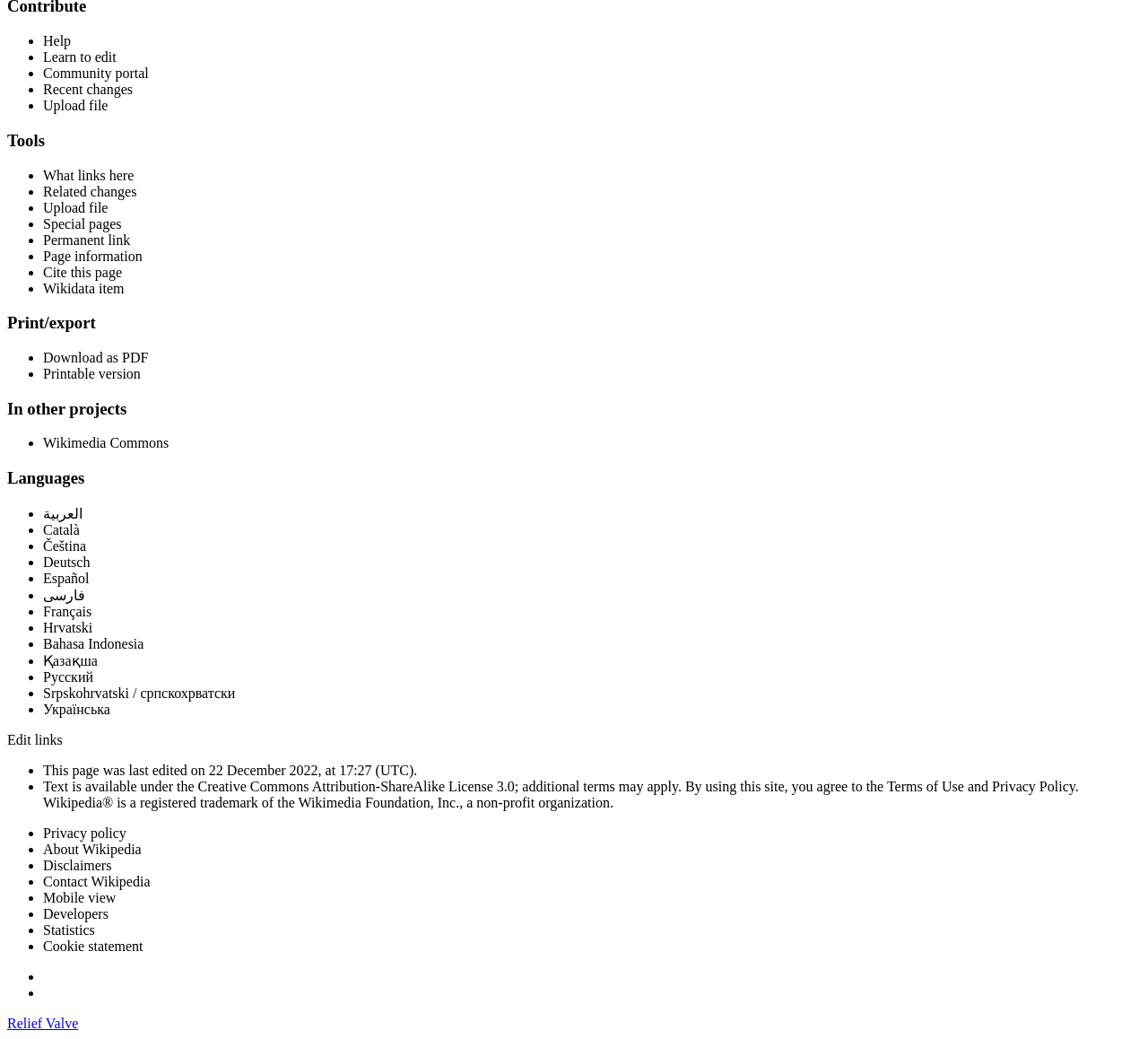Using the information in the image, give a comprehensive answer to the question: 
What license is the page's text available under?

The text on this page is available under the Creative Commons Attribution-ShareAlike License 3.0, which allows users to share and adapt the content under certain conditions.